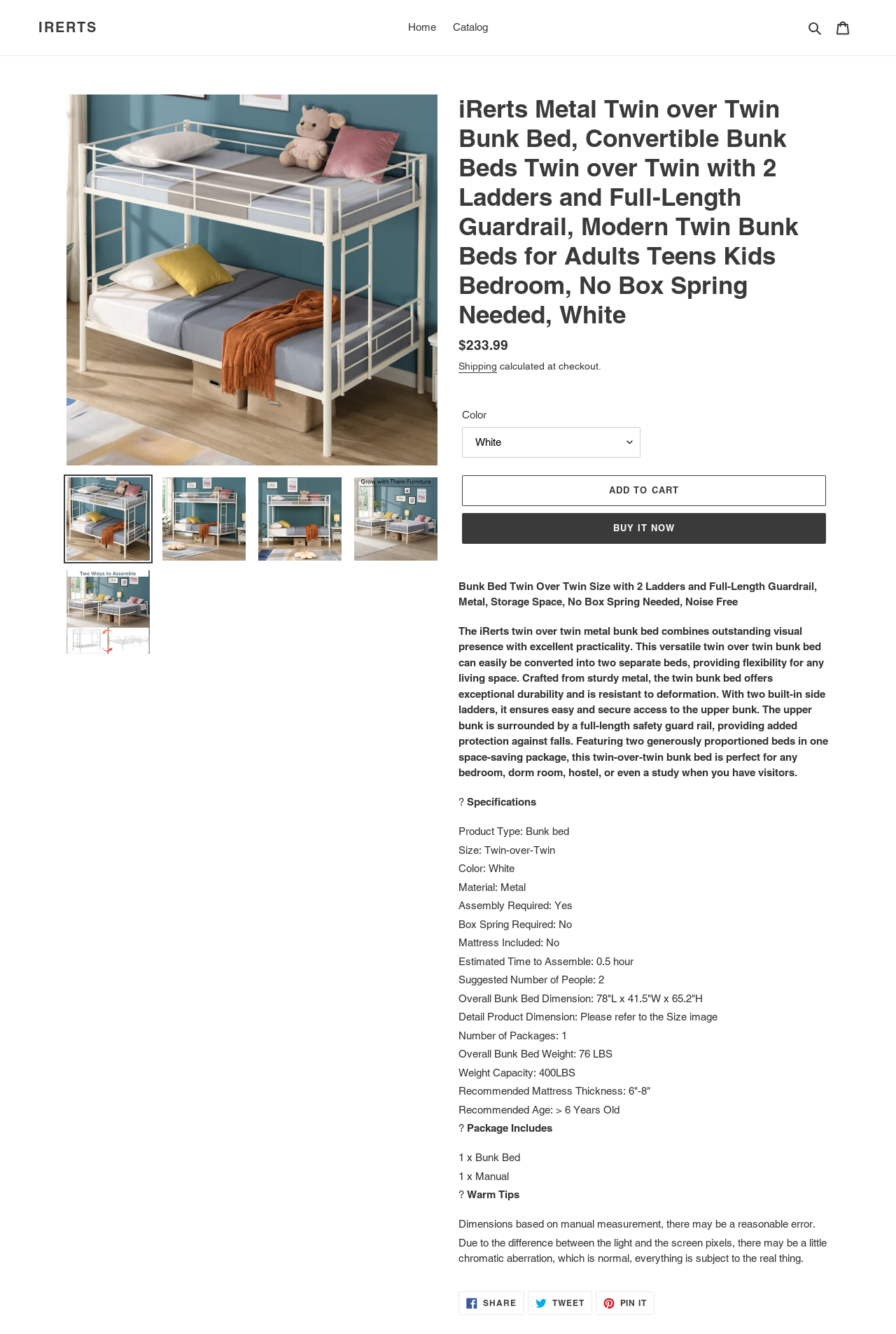What is the color of the bunk bed?
Examine the image and provide an in-depth answer to the question.

I found the answer by looking at the product description section, where it says 'Color: White'.